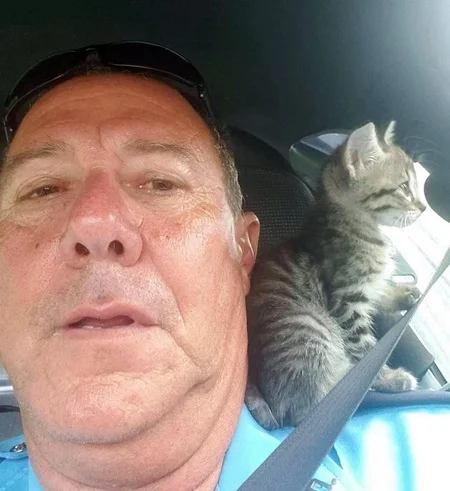What natural disaster did the kitten Crash survive?
Using the information from the image, give a concise answer in one word or a short phrase.

Hurricane